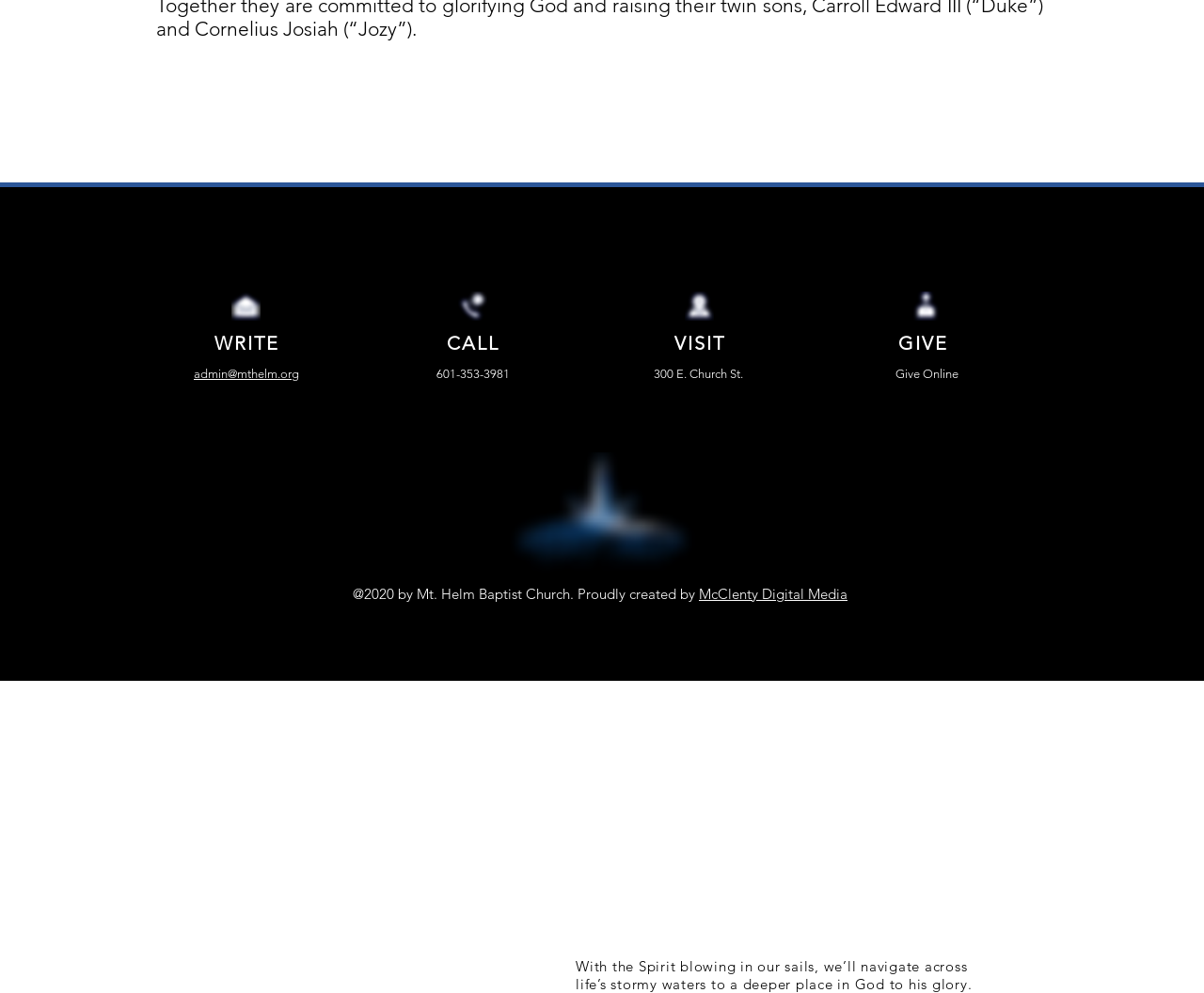Find the bounding box coordinates of the UI element according to this description: "National Baptist Convention (USA)".

[0.571, 0.075, 0.82, 0.099]